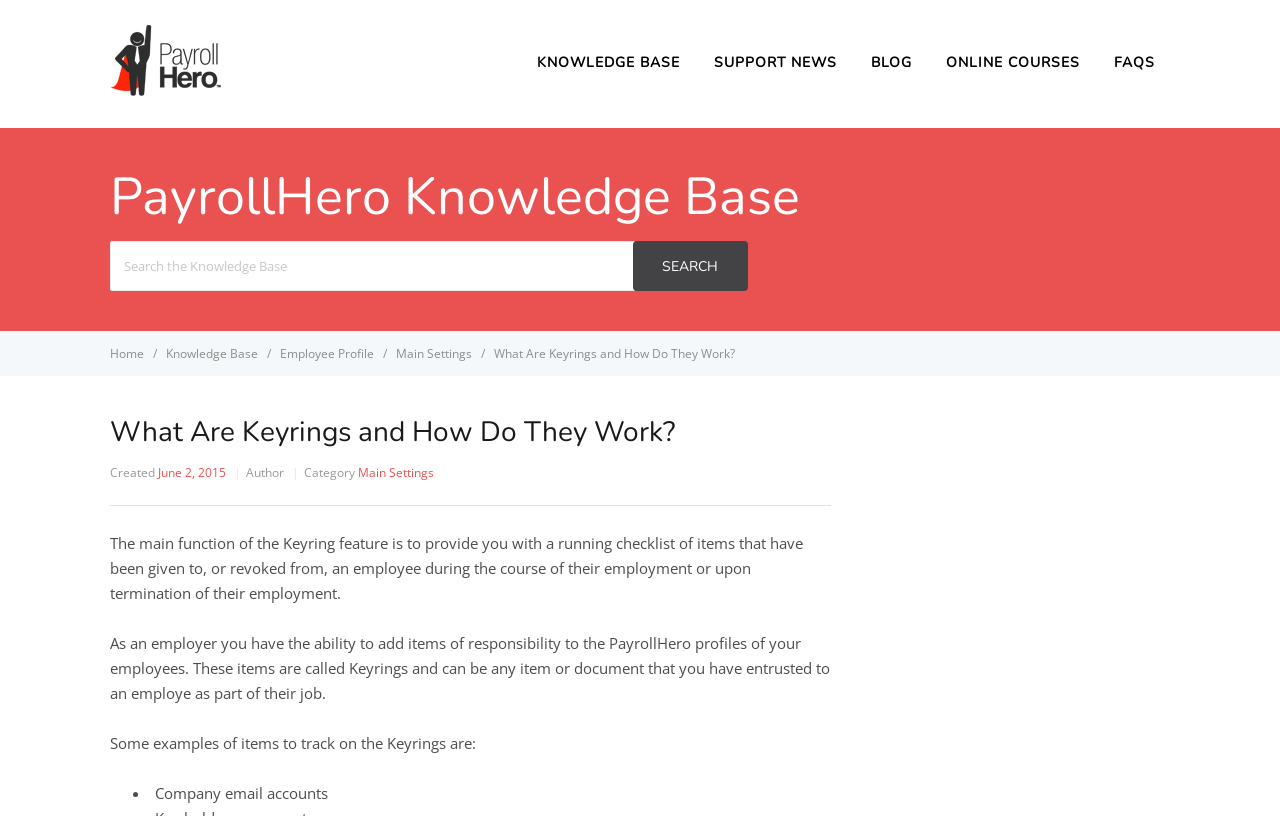Find the bounding box of the UI element described as: "Home". The bounding box coordinates should be given as four float values between 0 and 1, i.e., [left, top, right, bottom].

[0.086, 0.423, 0.115, 0.444]